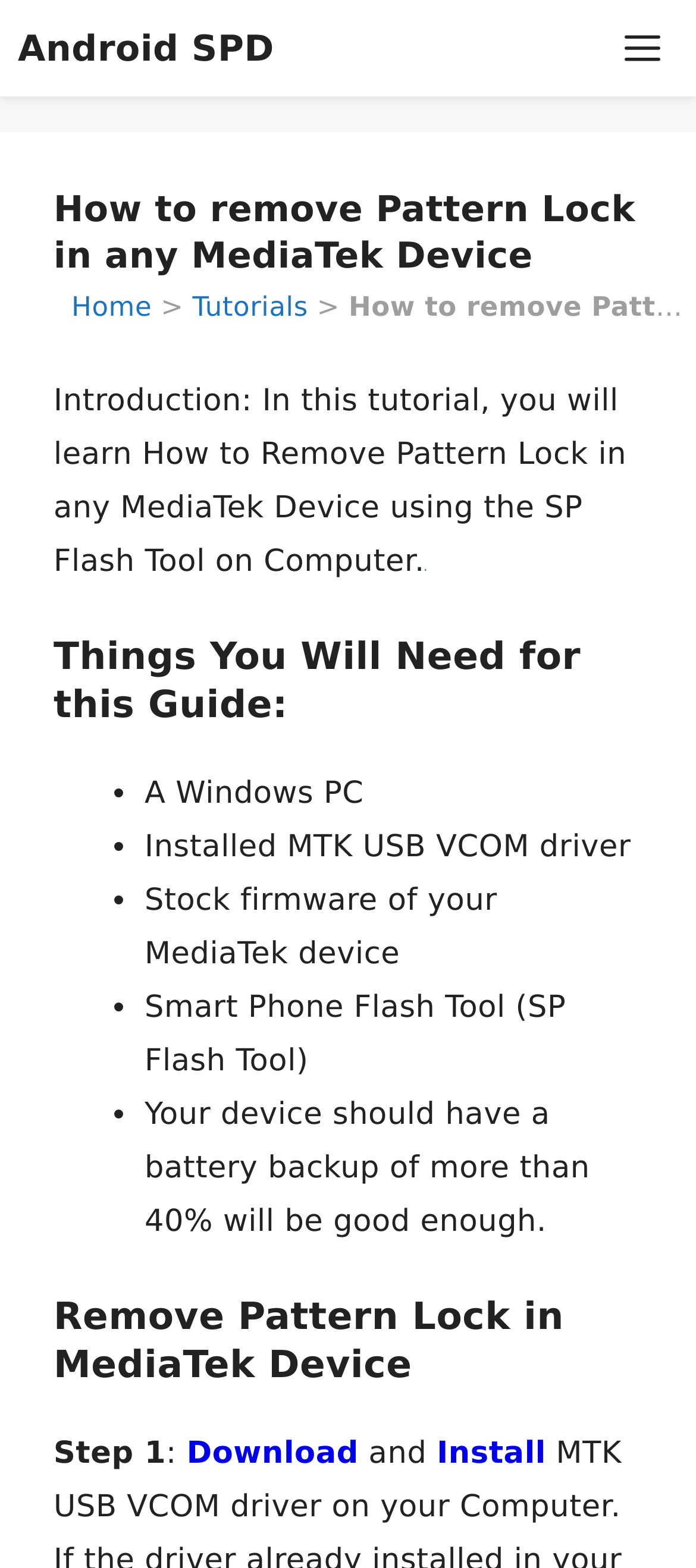What is the tool used to remove the pattern lock?
Relying on the image, give a concise answer in one word or a brief phrase.

SP Flash Tool